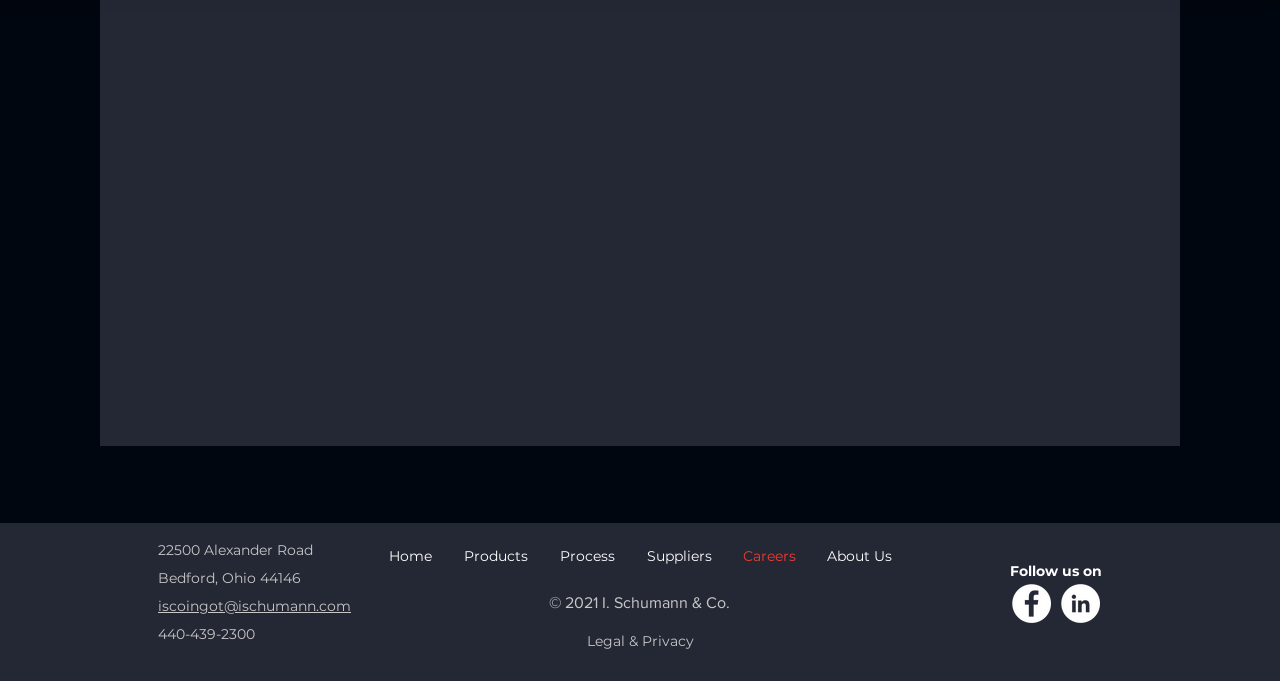What qualities do the company look for in employees?
Please give a detailed and elaborate answer to the question.

The company looks for employees who embody their values and share their visions. The qualities they look for are listed in a bullet point list, which includes attention to detail, willingness and desire to learn, ability to read, write, and speak in English, basic math skills, ability to stand for multiple hours, and ability to lift 40-60lbs.